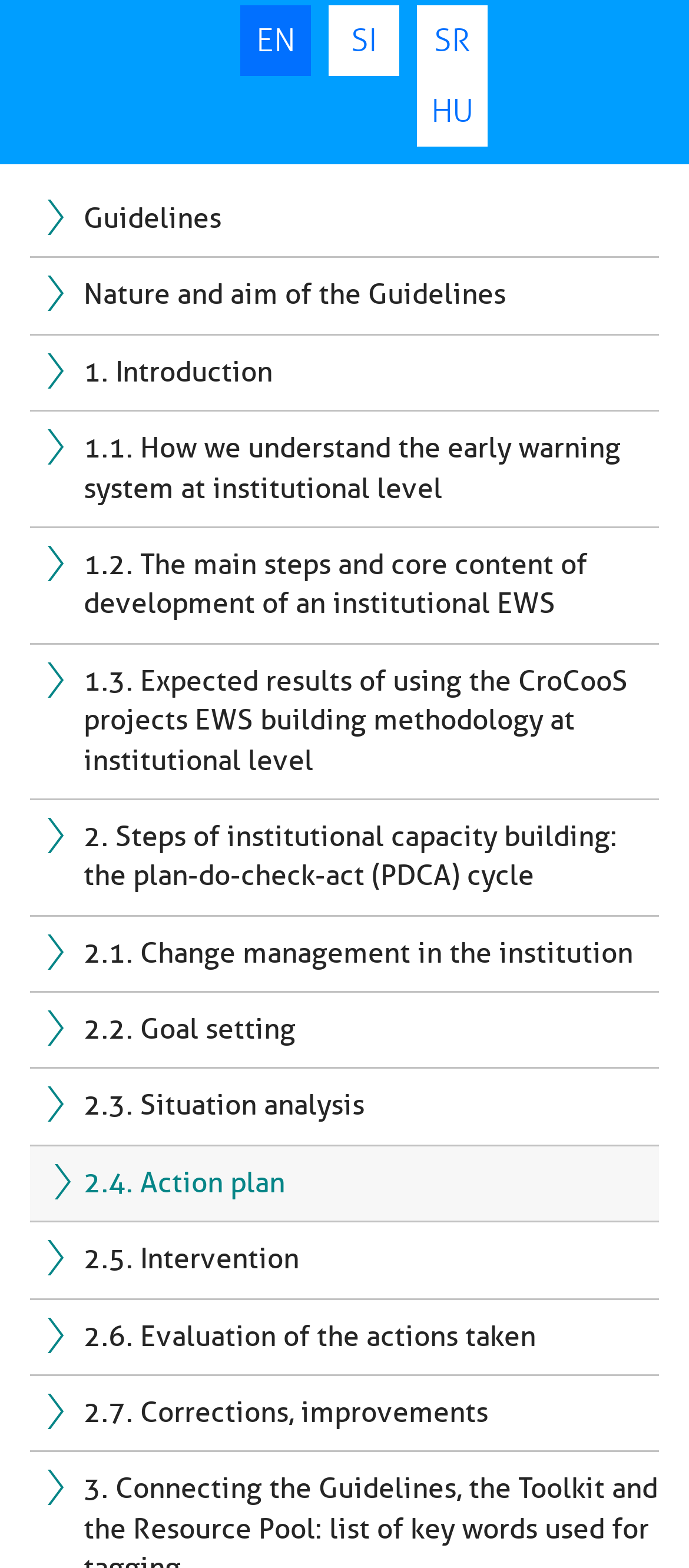Using the description: "2.5. Intervention", identify the bounding box of the corresponding UI element in the screenshot.

[0.045, 0.78, 0.955, 0.829]